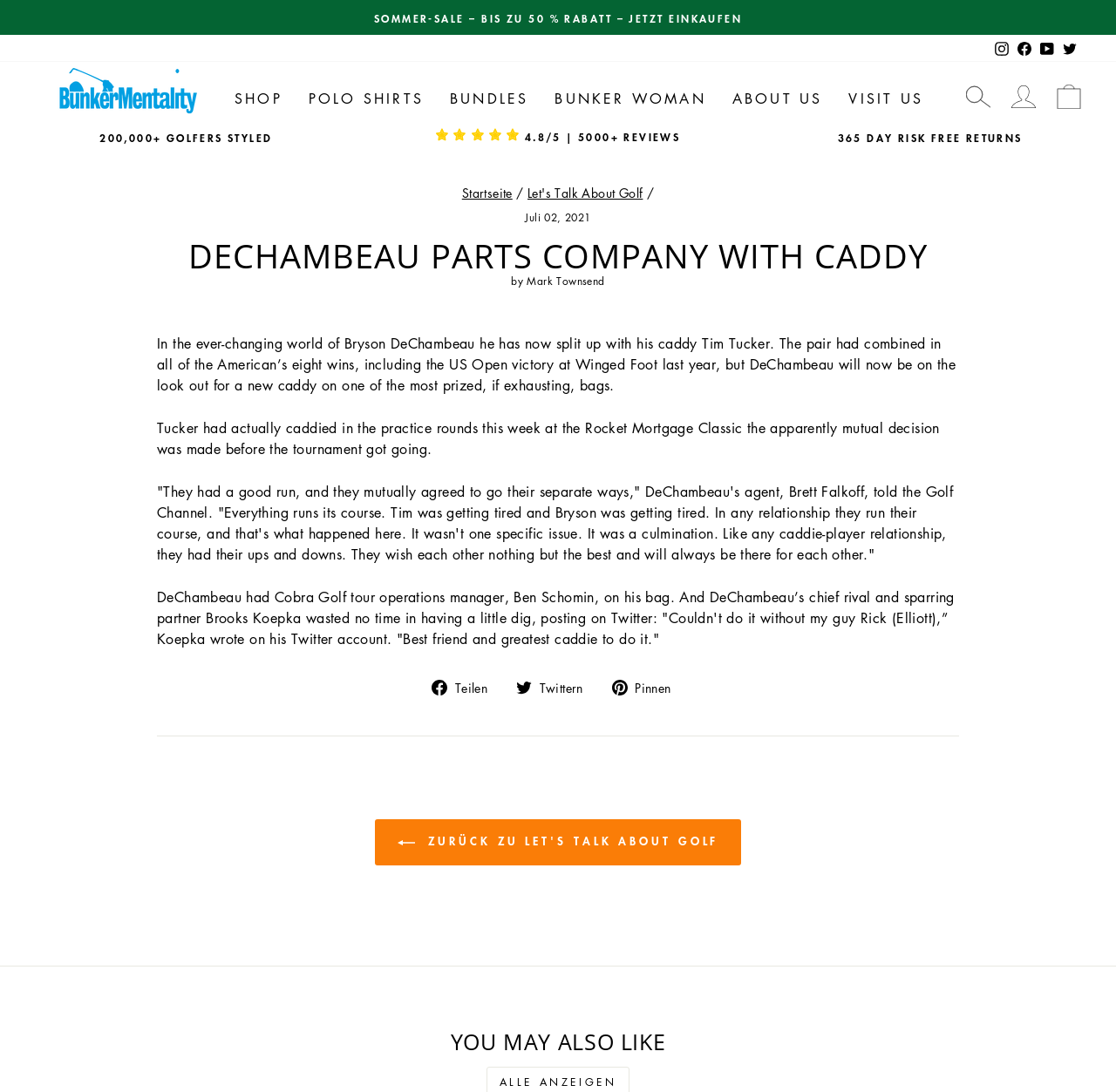What is the rating of the website based on reviews?
Observe the image and answer the question with a one-word or short phrase response.

4.8/5